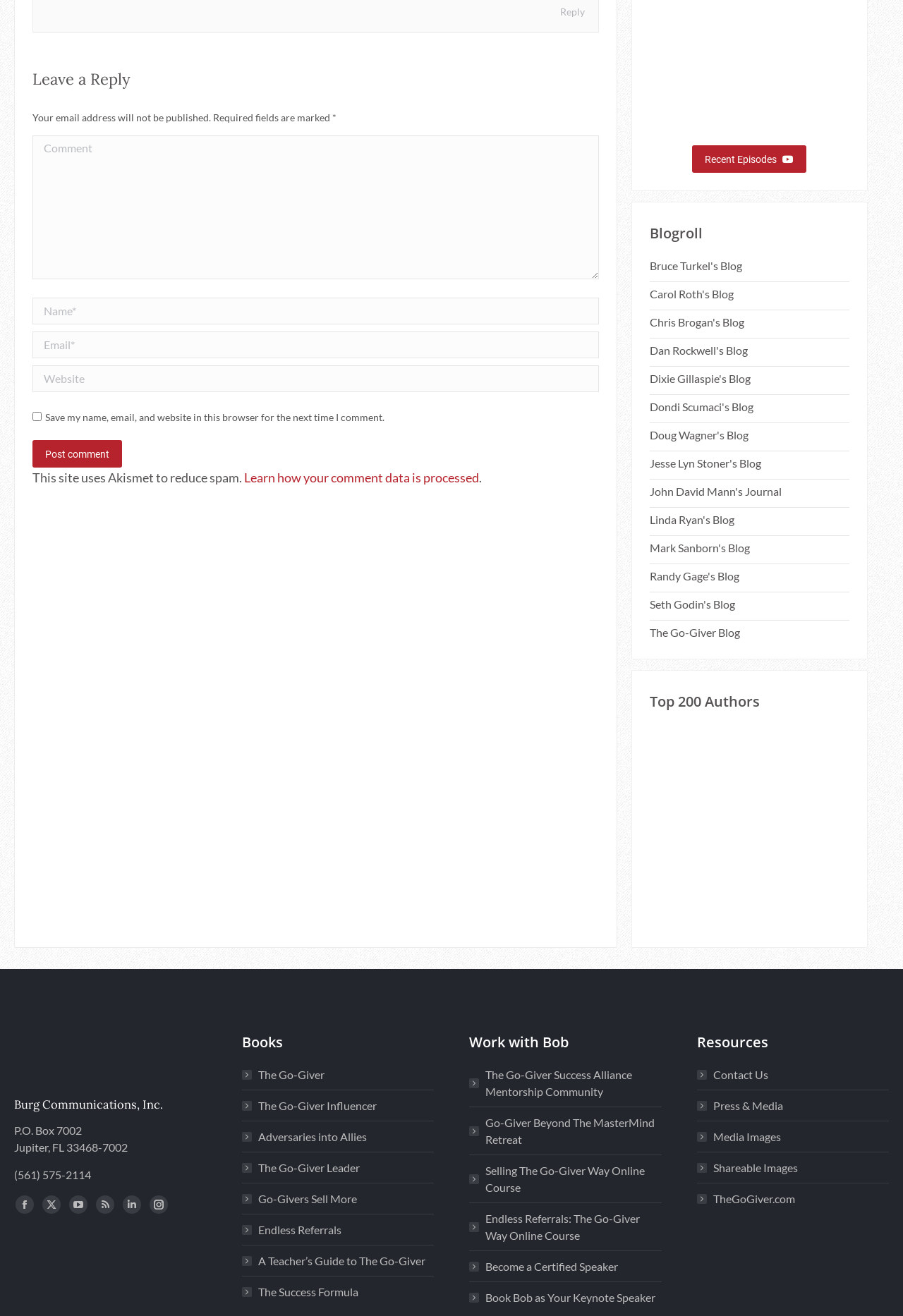From the element description: "Reply", extract the bounding box coordinates of the UI element. The coordinates should be expressed as four float numbers between 0 and 1, in the order [left, top, right, bottom].

[0.621, 0.004, 0.648, 0.013]